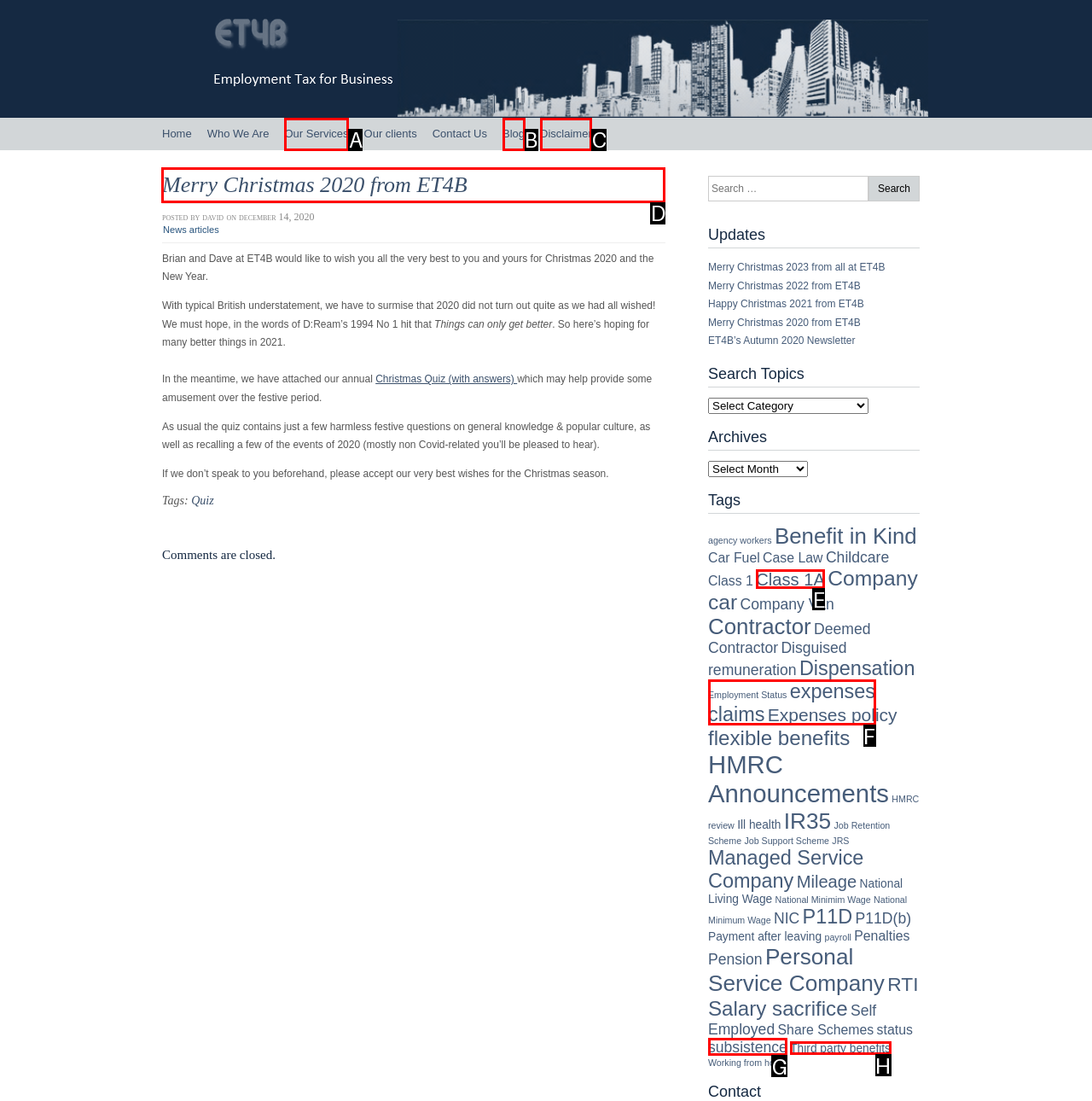Select the HTML element to finish the task: Read the 'Merry Christmas 2020 from ET4B' article Reply with the letter of the correct option.

D